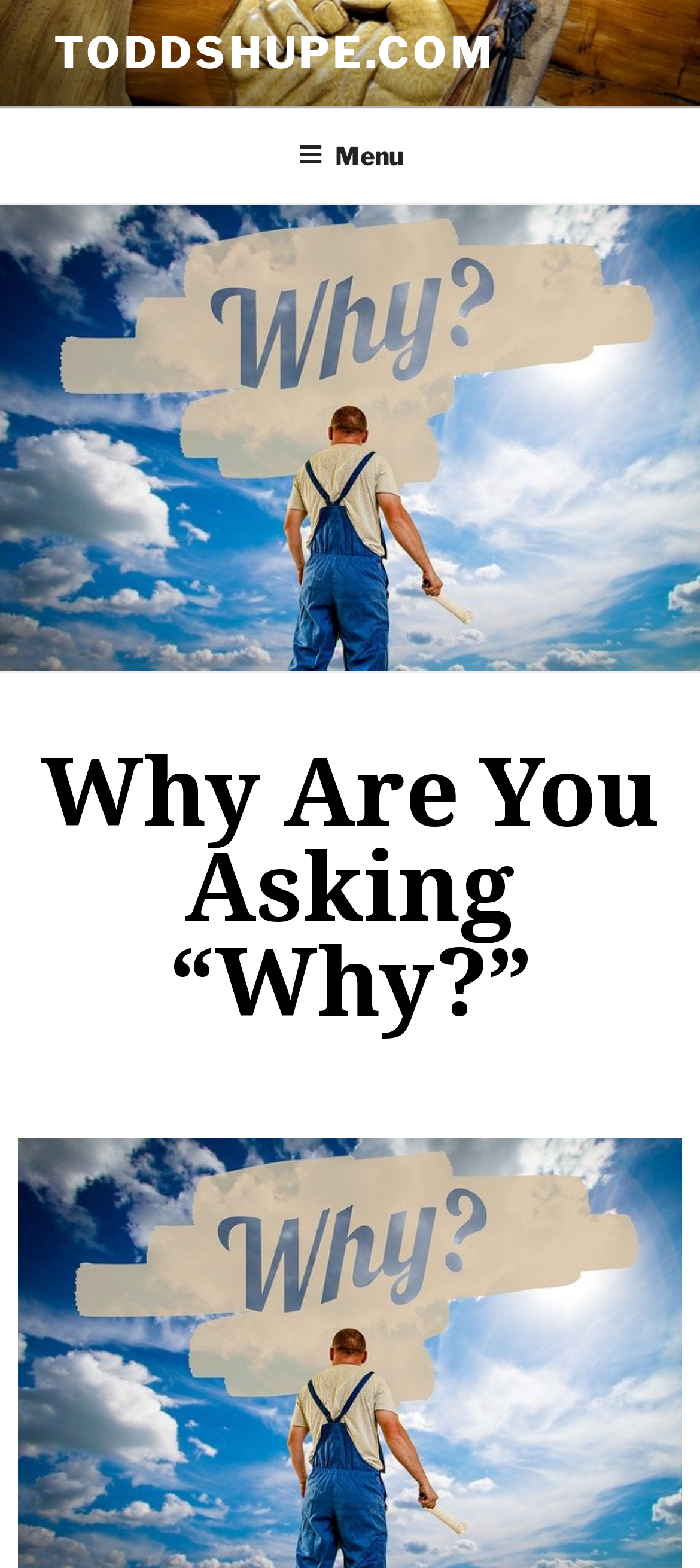Identify and provide the main heading of the webpage.

Why Are You Asking “Why?”